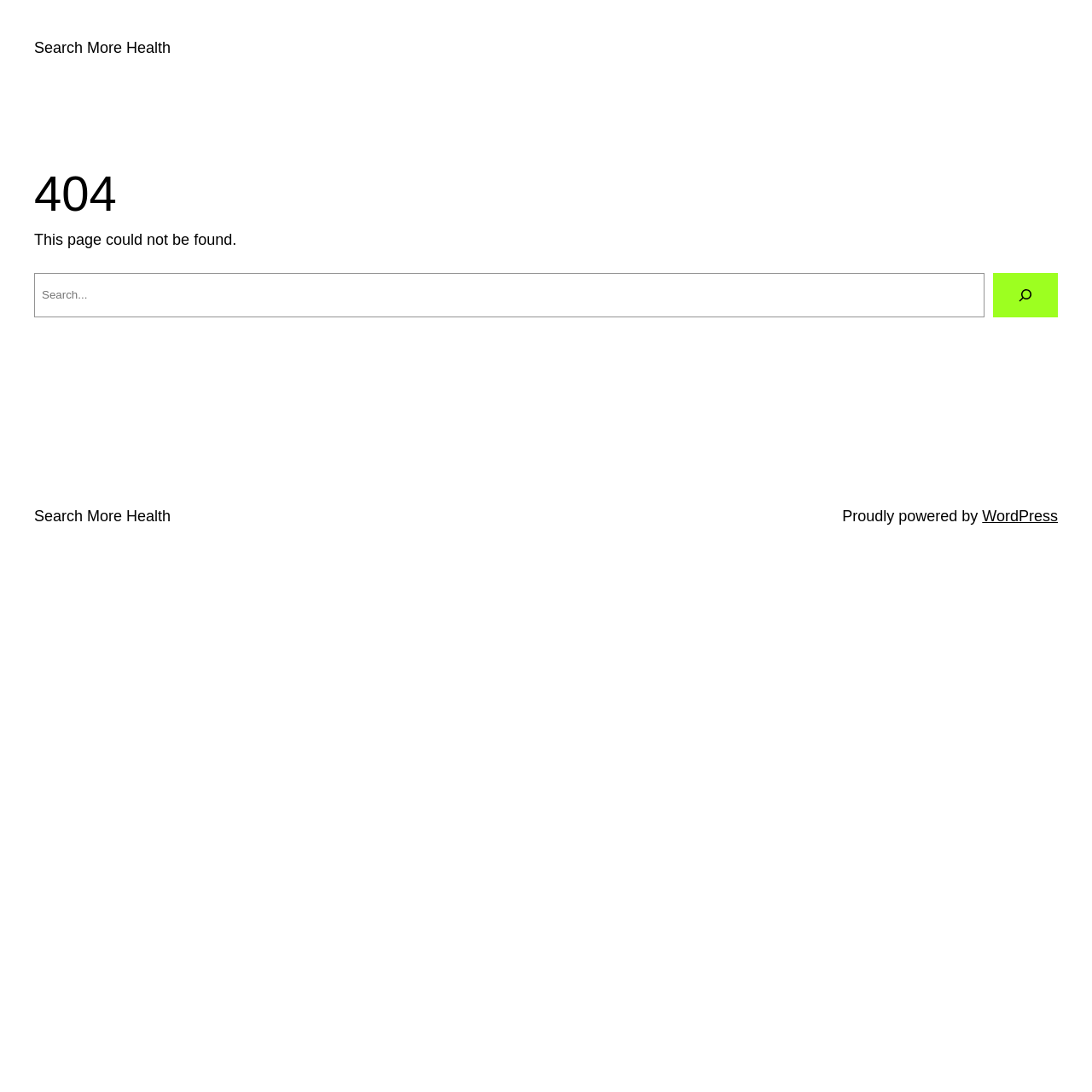Given the element description name="s" placeholder="Search...", identify the bounding box coordinates for the UI element on the webpage screenshot. The format should be (top-left x, top-left y, bottom-right x, bottom-right y), with values between 0 and 1.

[0.031, 0.25, 0.902, 0.29]